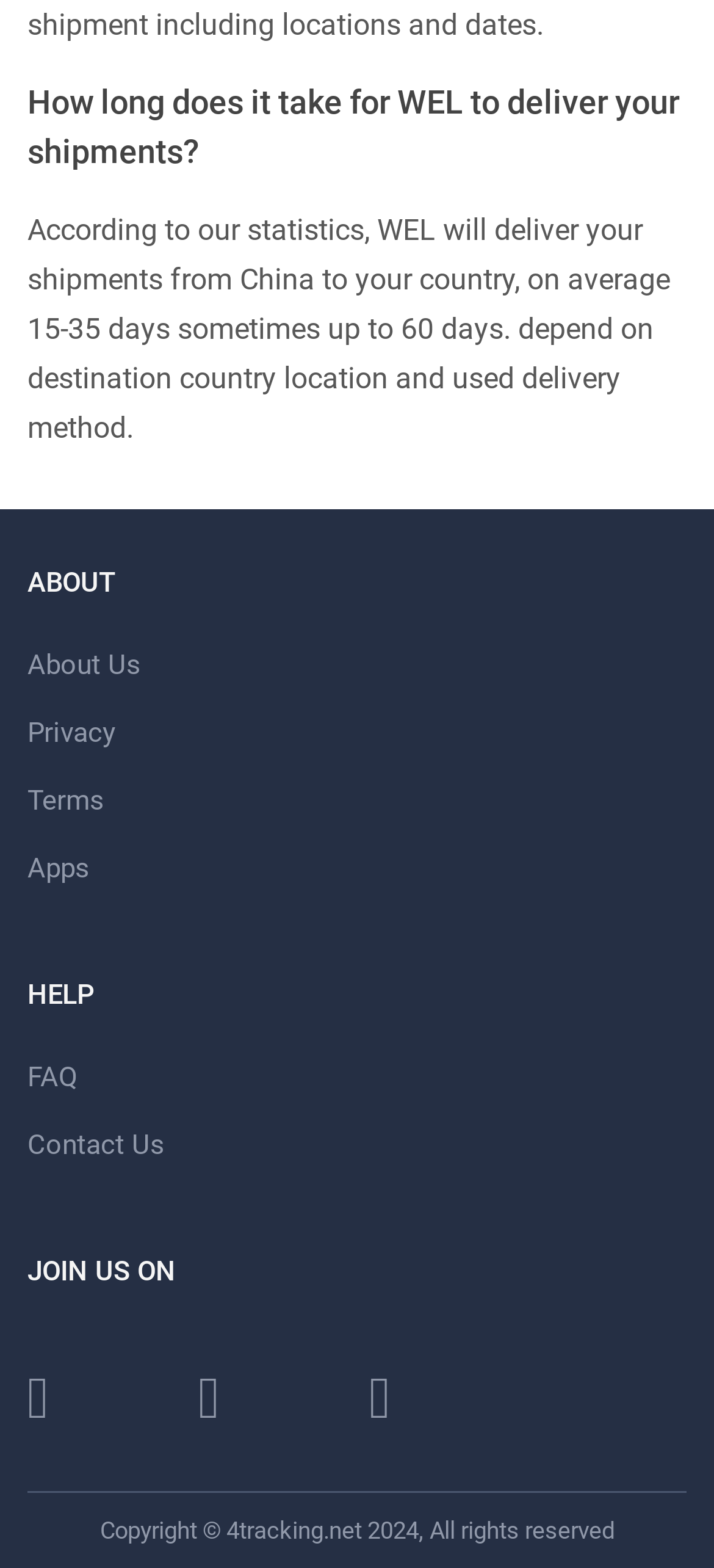Respond concisely with one word or phrase to the following query:
What is the first link in the ABOUT section?

About Us